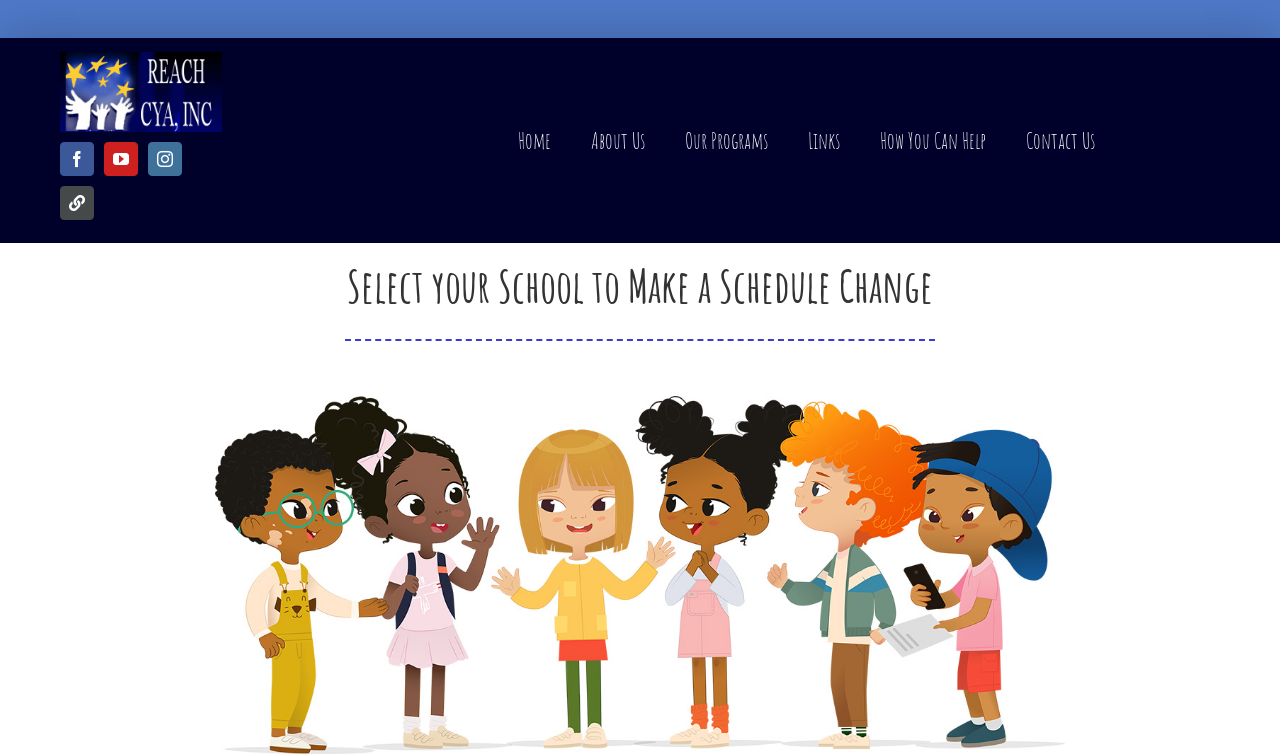Explain the contents of the webpage comprehensively.

The webpage is titled "Select Your School – Reach CYA" and has a prominent logo at the top left corner. Below the logo, there are social media links to Facebook, YouTube, Instagram, and Linktree, aligned horizontally. 

To the right of the social media links, there is a navigation menu with links to "Home", "About Us", "Our Programs", "Links", "How You Can Help", and "Contact Us", arranged horizontally. 

The main content of the webpage is headed by a title "Select your School to Make a Schedule Change" located near the top center of the page. Below the title, there is a large image that occupies most of the page's width and height, taking up the majority of the page's real estate. 

The webpage appears to be focused on allowing users to make a schedule change, specifically for students who are not attending school, as indicated by the meta description.